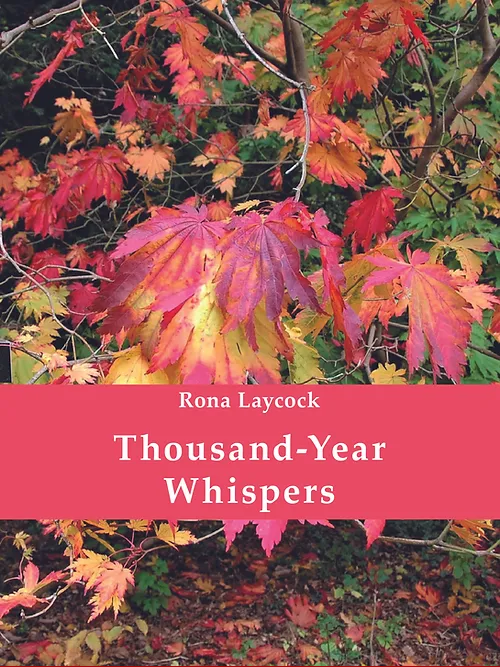What is the color of the text on the bold banner?
Please provide a single word or phrase answer based on the image.

White